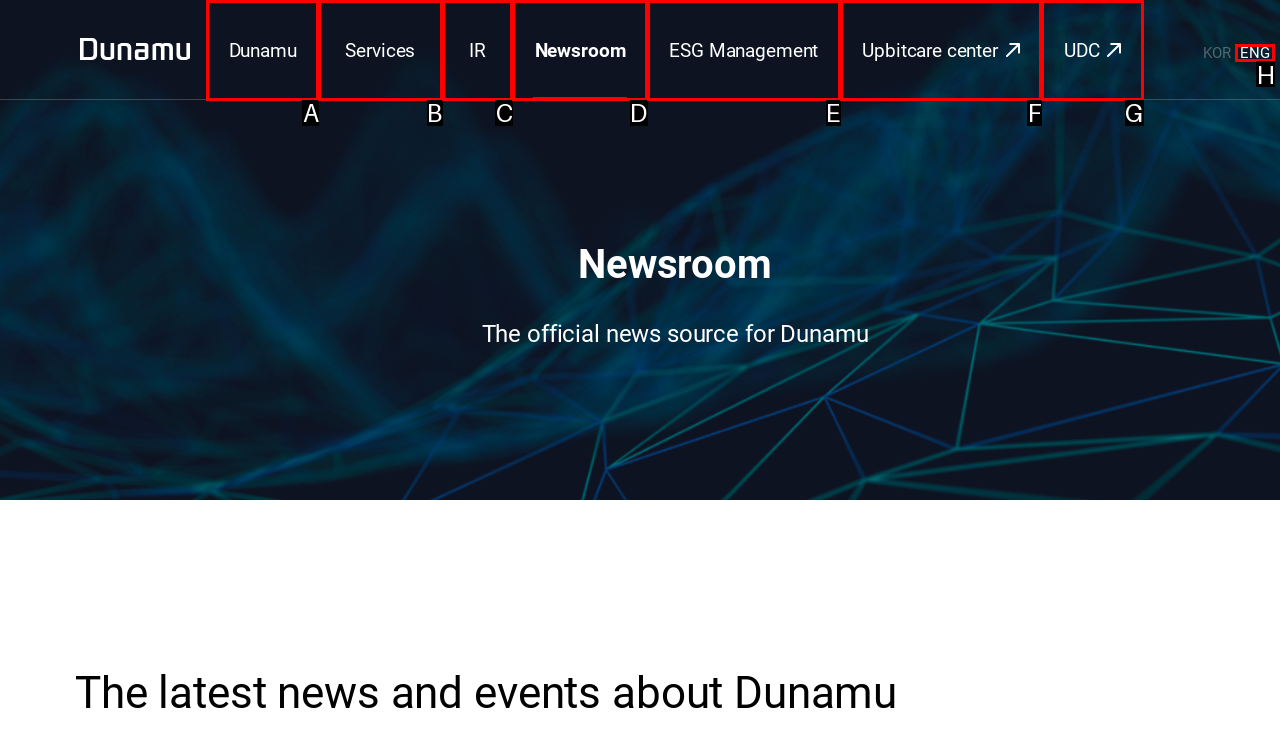Specify which UI element should be clicked to accomplish the task: Click on 'descarga del servidor de minecraft 1.10.2'. Answer with the letter of the correct choice.

None